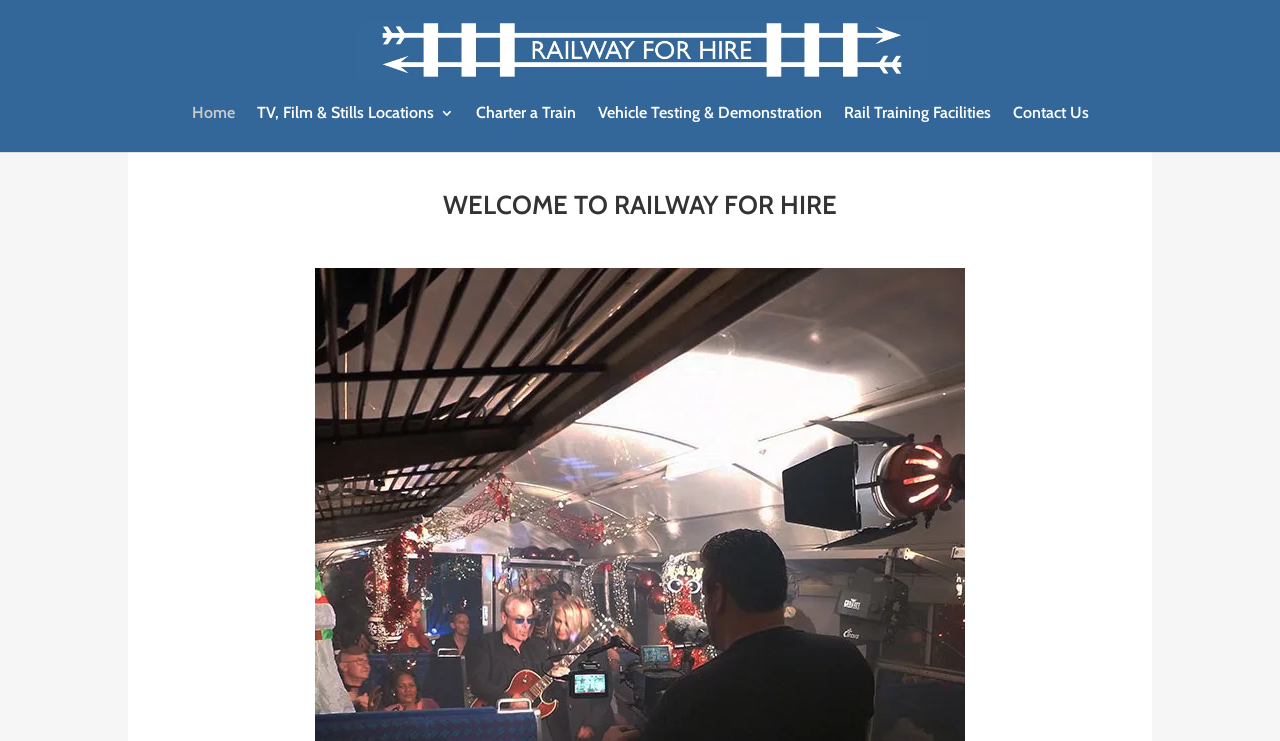Generate the main heading text from the webpage.

WELCOME TO RAILWAY FOR HIRE